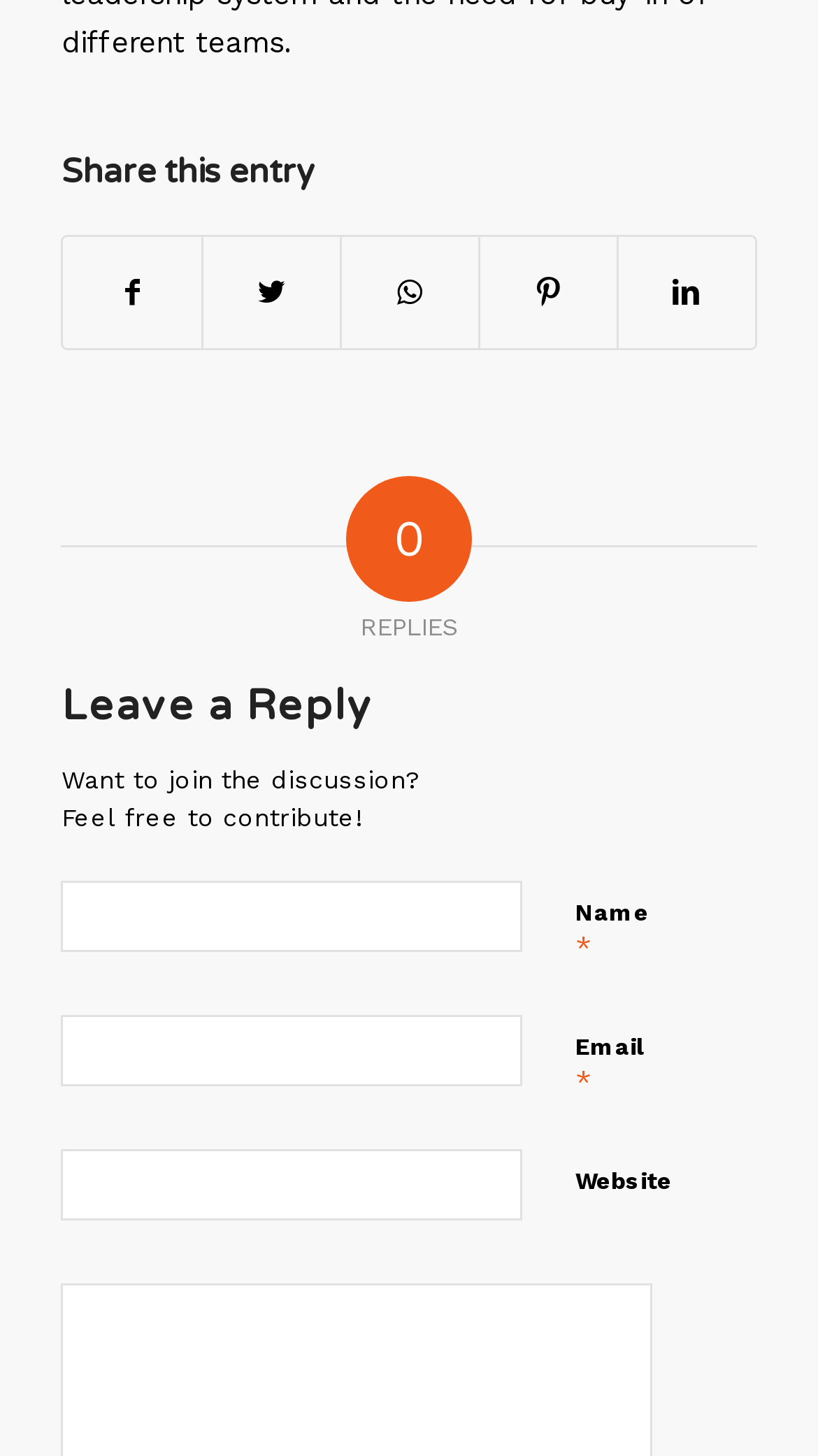Determine the bounding box coordinates of the clickable element necessary to fulfill the instruction: "Leave a reply". Provide the coordinates as four float numbers within the 0 to 1 range, i.e., [left, top, right, bottom].

[0.075, 0.47, 0.797, 0.501]